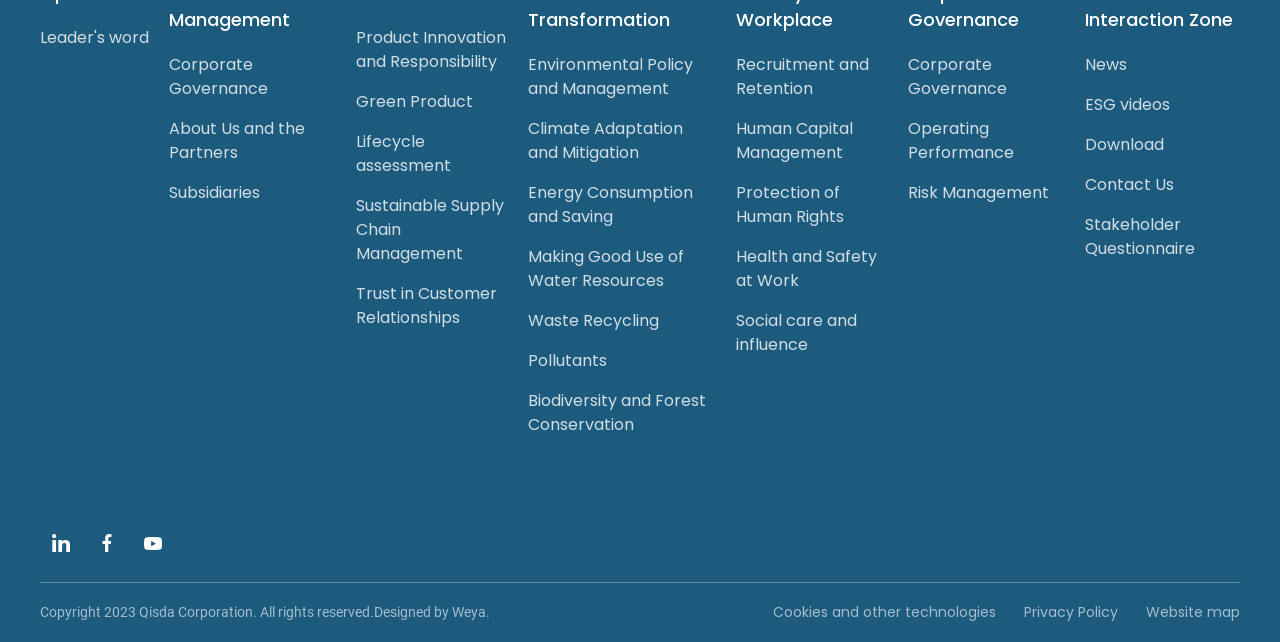Give a concise answer using only one word or phrase for this question:
What is the copyright information on the webpage?

Copyright 2023 Qisda Corporation